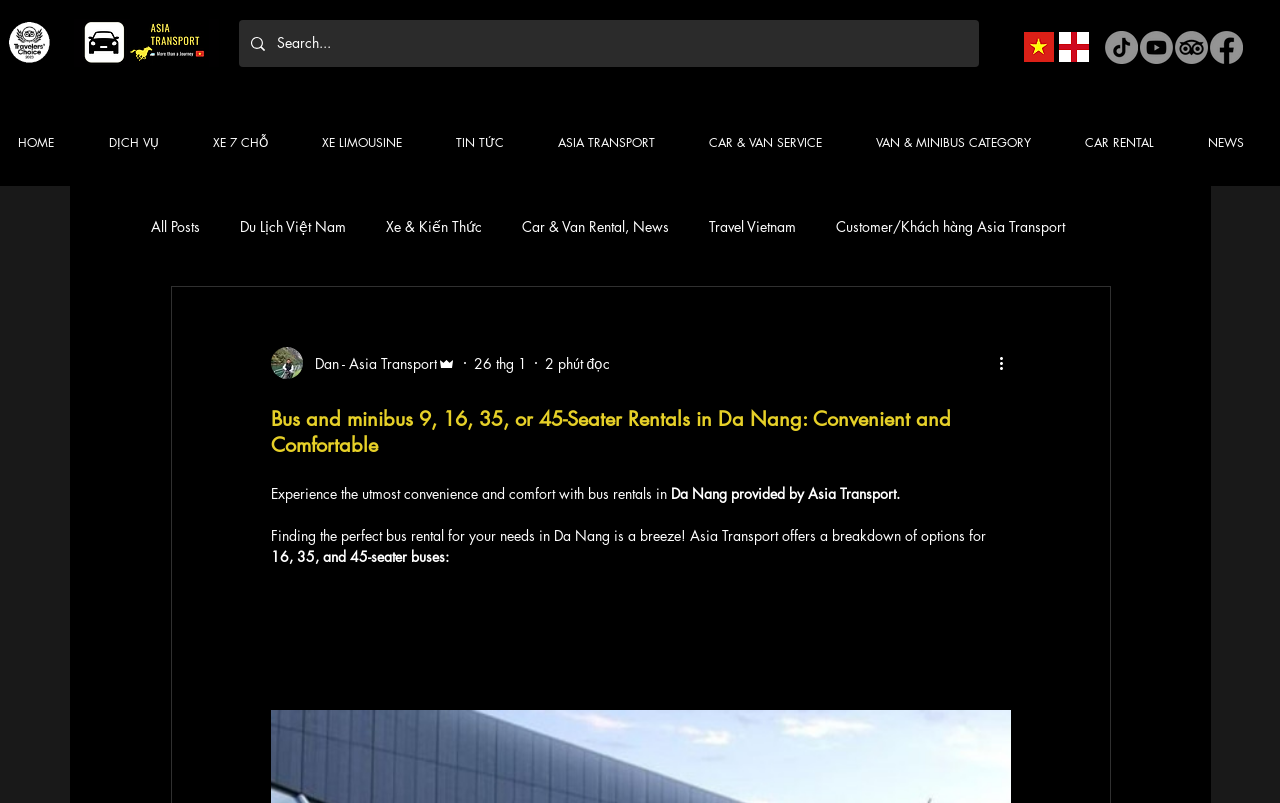Pinpoint the bounding box coordinates for the area that should be clicked to perform the following instruction: "Search for something".

[0.216, 0.025, 0.732, 0.083]